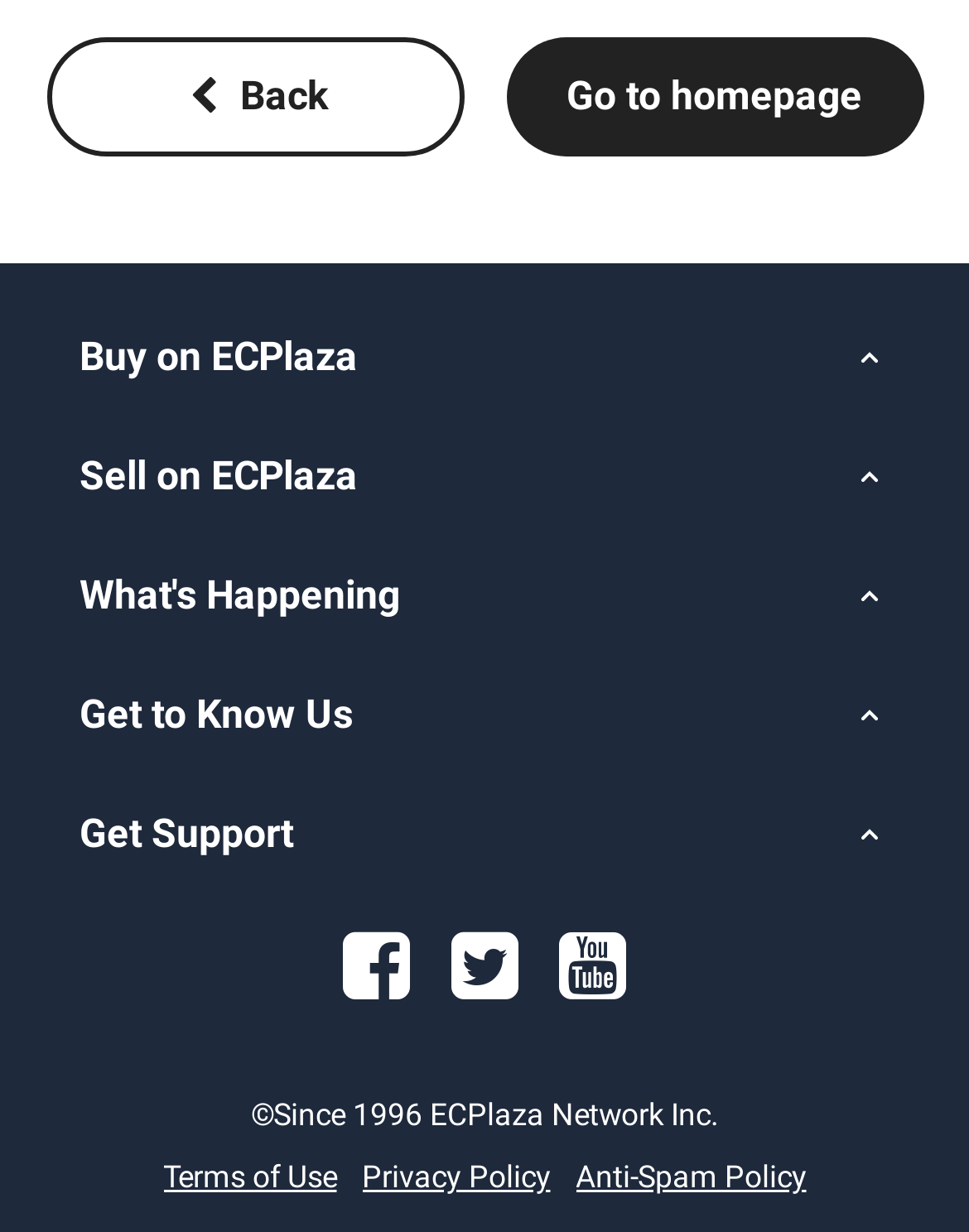Extract the bounding box coordinates of the UI element described by: "Facebook". The coordinates should include four float numbers ranging from 0 to 1, e.g., [left, top, right, bottom].

[0.337, 0.781, 0.448, 0.813]